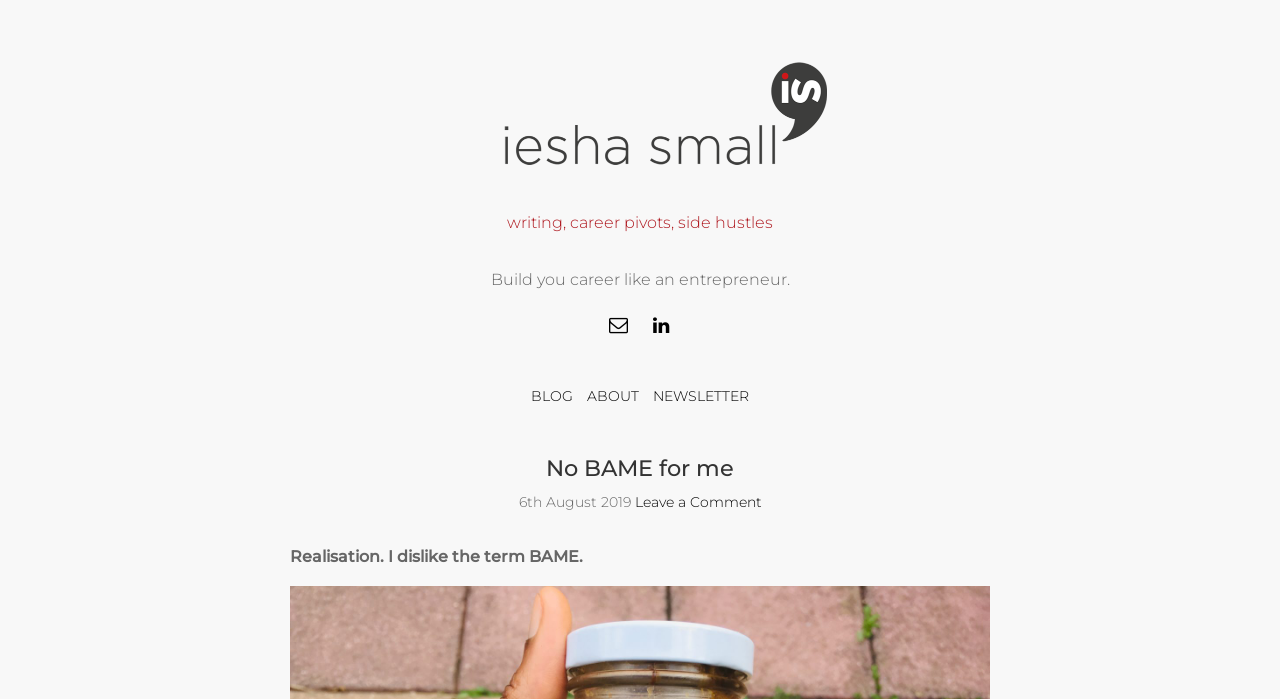Answer the question with a brief word or phrase:
How many social media links are present?

2